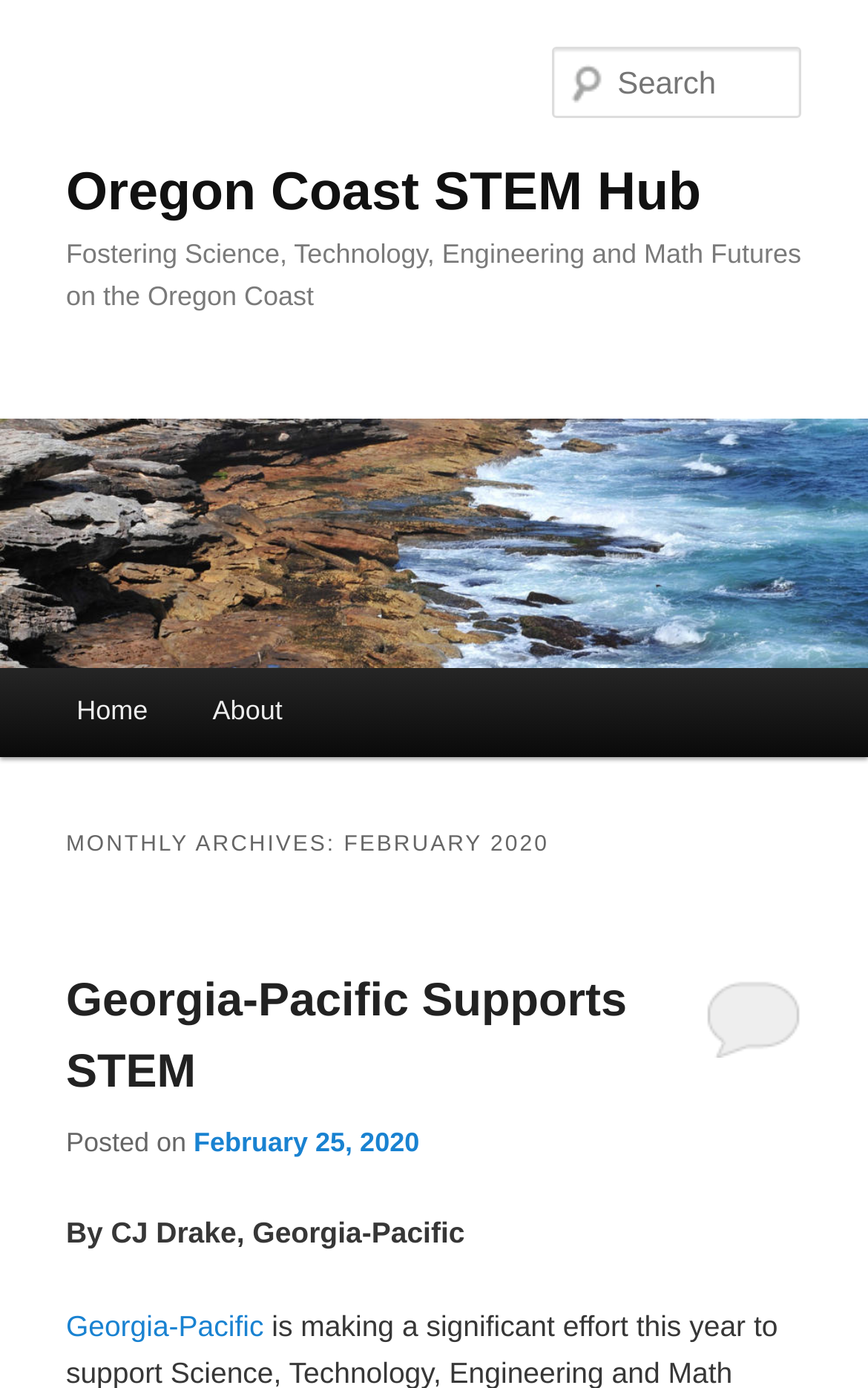What is the name of the author of the post? Please answer the question using a single word or phrase based on the image.

CJ Drake